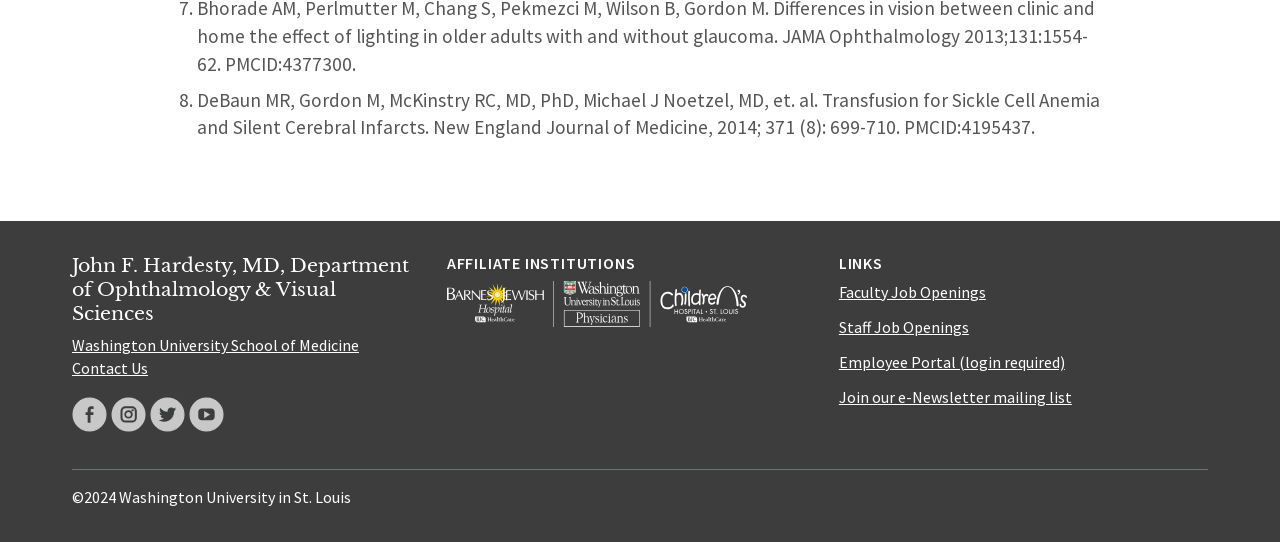Provide a brief response to the question using a single word or phrase: 
What is the year of the copyright?

2024